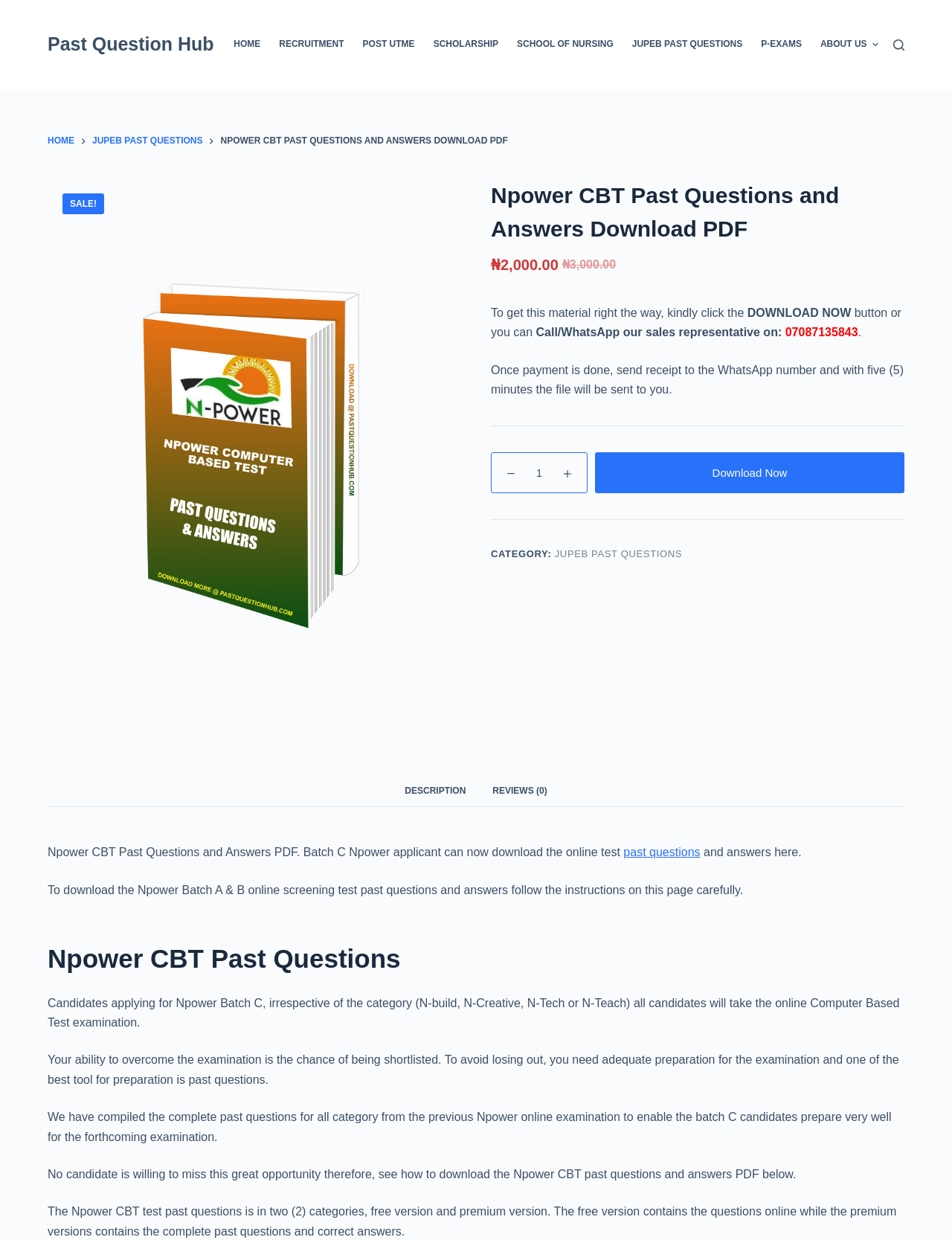What is the purpose of the Npower CBT Past Questions and Answers?
Can you provide a detailed and comprehensive answer to the question?

The purpose of the Npower CBT Past Questions and Answers can be inferred from the webpage content. It is mentioned that the past questions are a tool for preparation for the online examination, and that candidates need adequate preparation to overcome the examination.